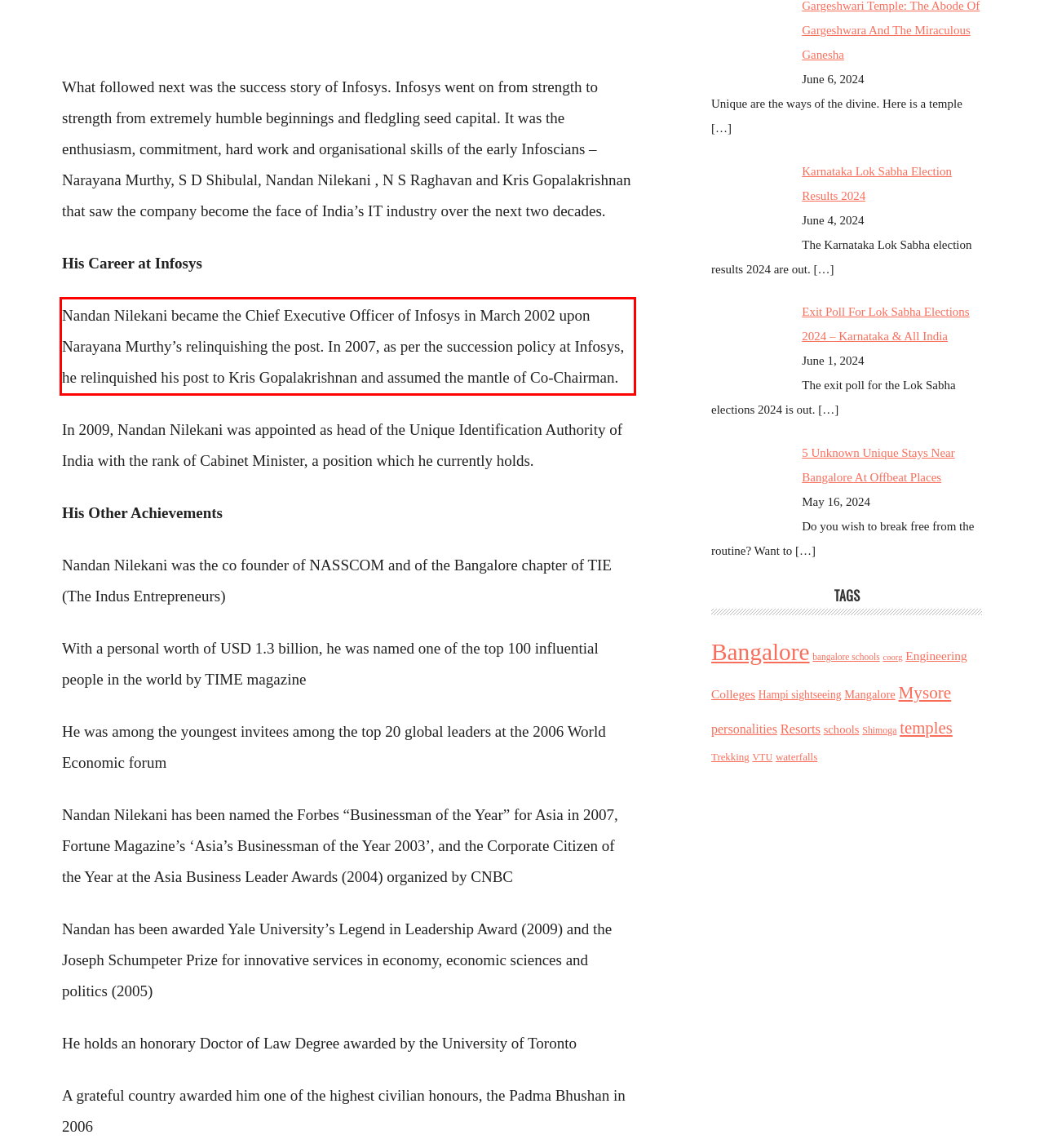You are given a screenshot with a red rectangle. Identify and extract the text within this red bounding box using OCR.

Nandan Nilekani became the Chief Executive Officer of Infosys in March 2002 upon Narayana Murthy’s relinquishing the post. In 2007, as per the succession policy at Infosys, he relinquished his post to Kris Gopalakrishnan and assumed the mantle of Co-Chairman.